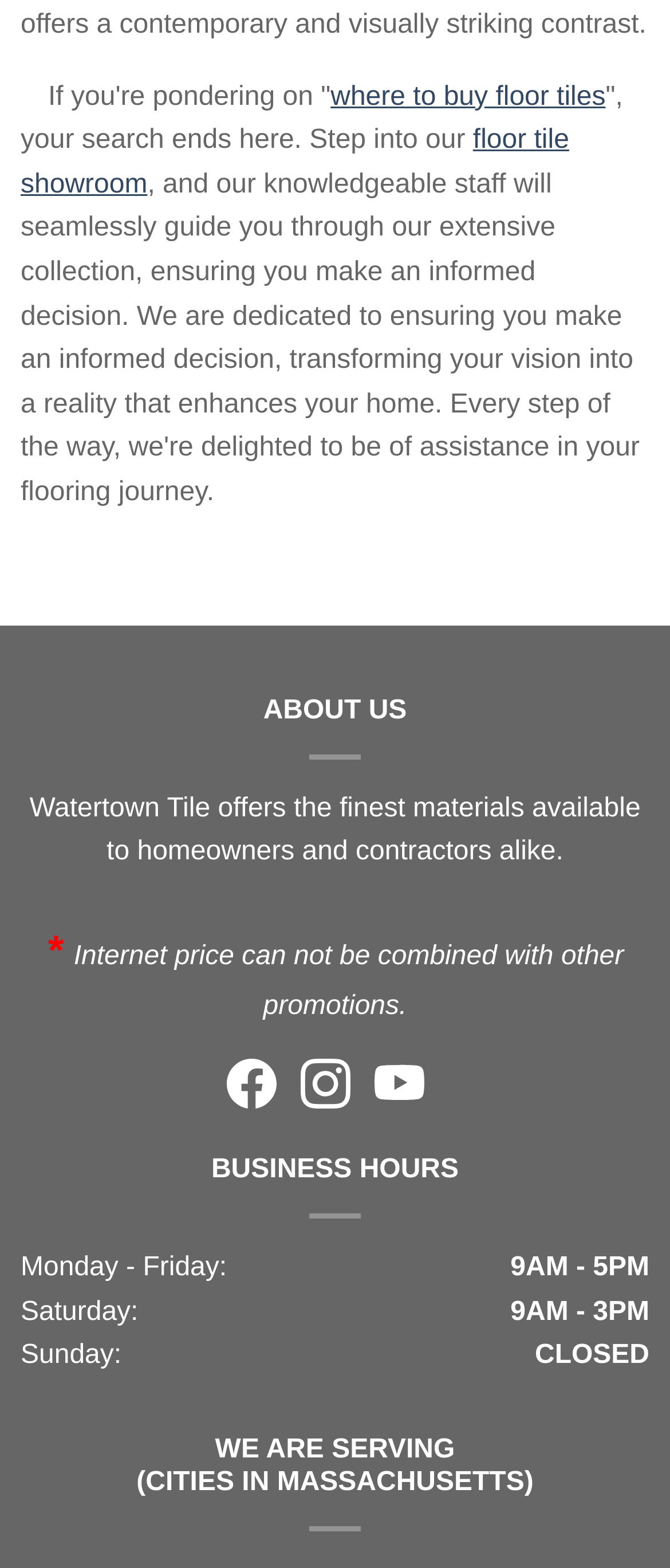Please answer the following query using a single word or phrase: 
What is the name of the tile showroom?

floor tile showroom